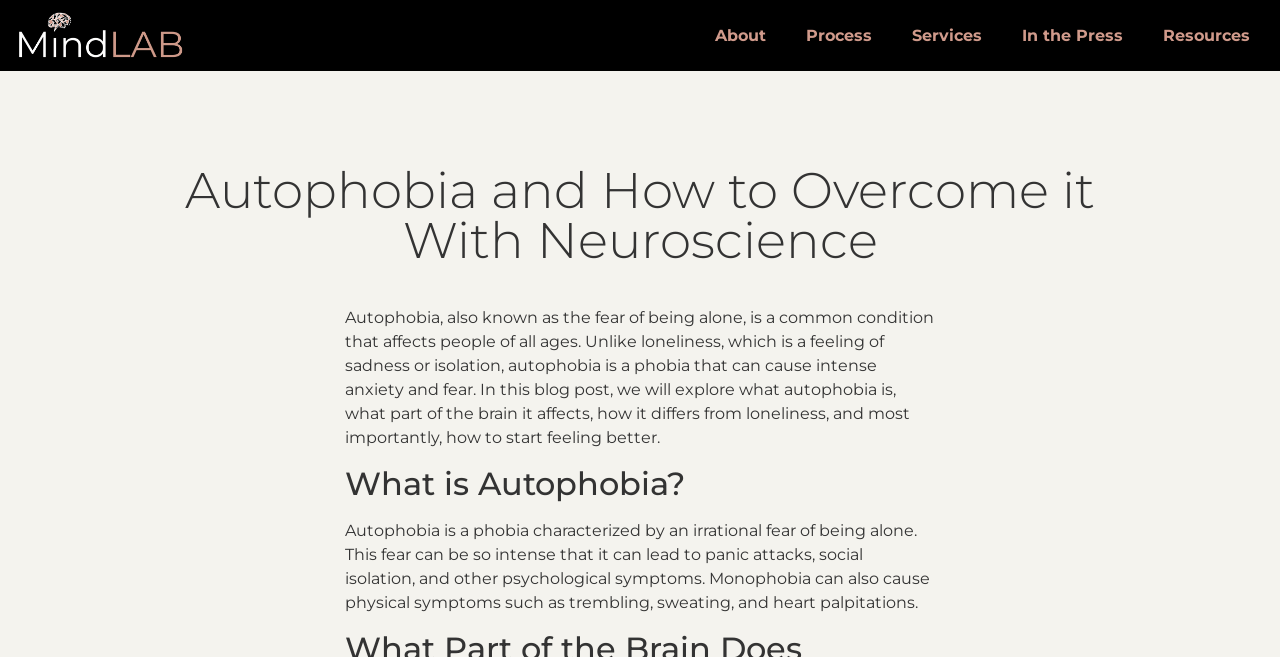Answer briefly with one word or phrase:
How many links are in the top navigation bar?

5